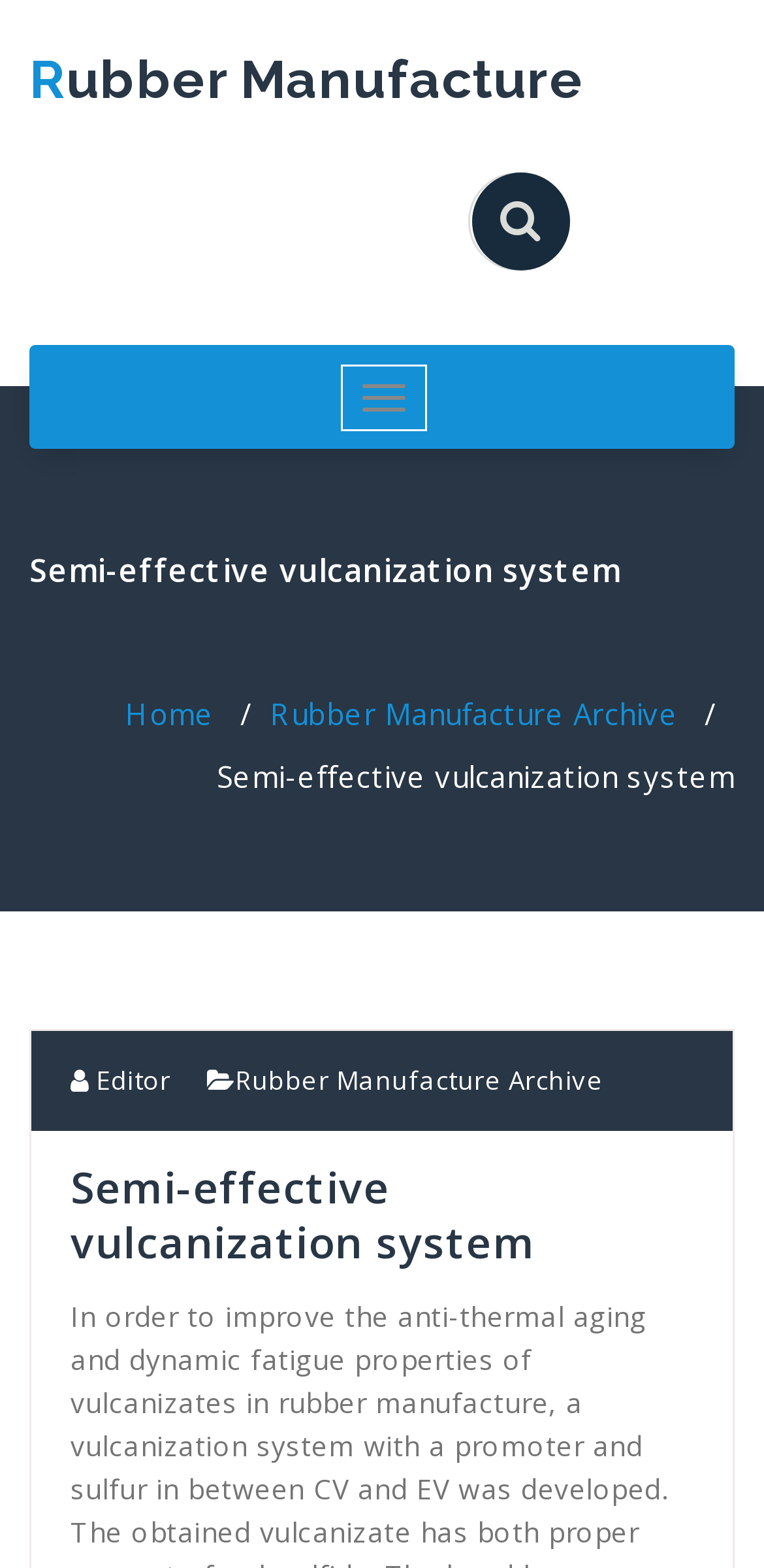What is the content of the heading element in the header section?
Respond with a short answer, either a single word or a phrase, based on the image.

Semi-effective vulcanization system